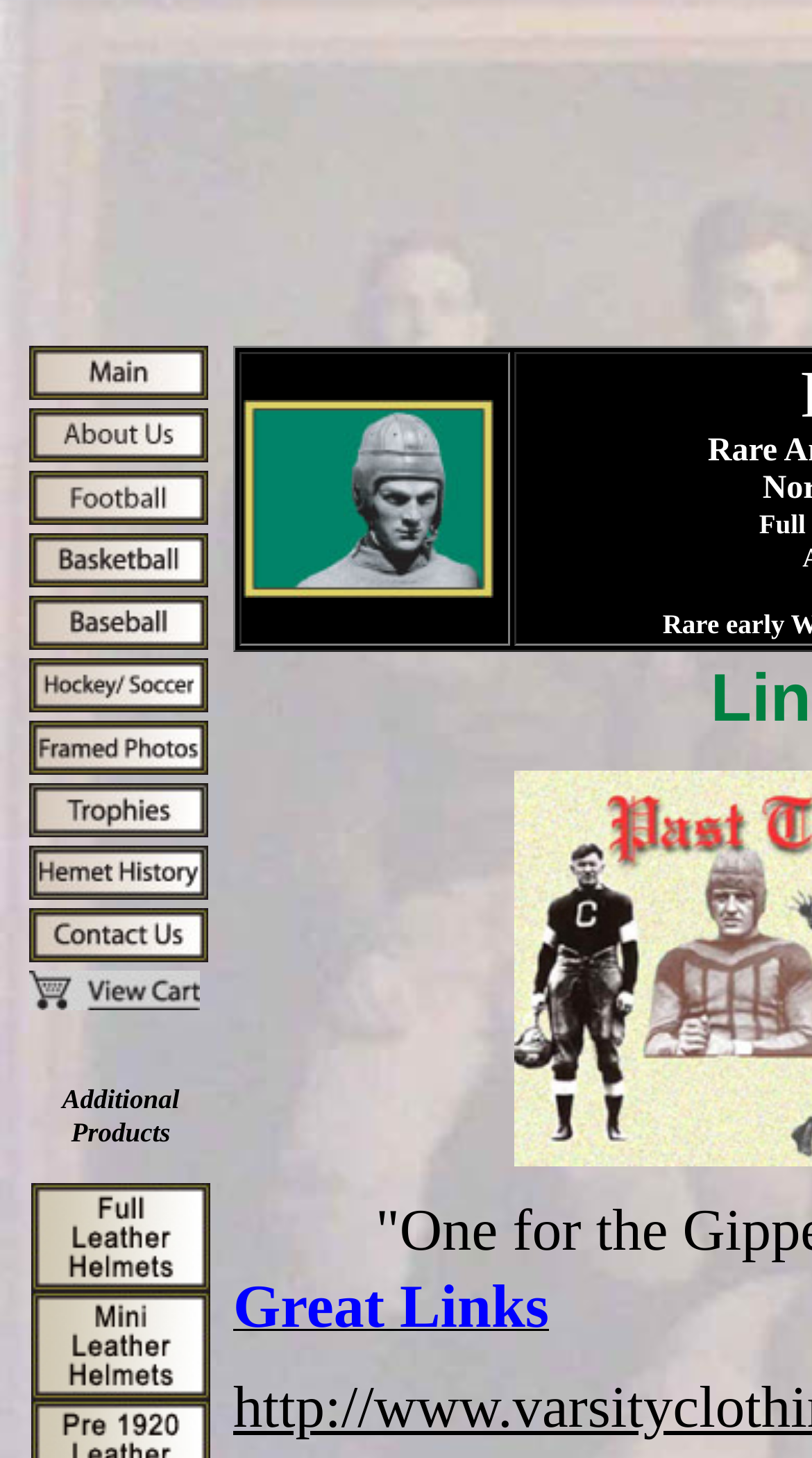Identify the bounding box coordinates for the element you need to click to achieve the following task: "submit the form". Provide the bounding box coordinates as four float numbers between 0 and 1, in the form [left, top, right, bottom].

[0.036, 0.666, 0.246, 0.693]